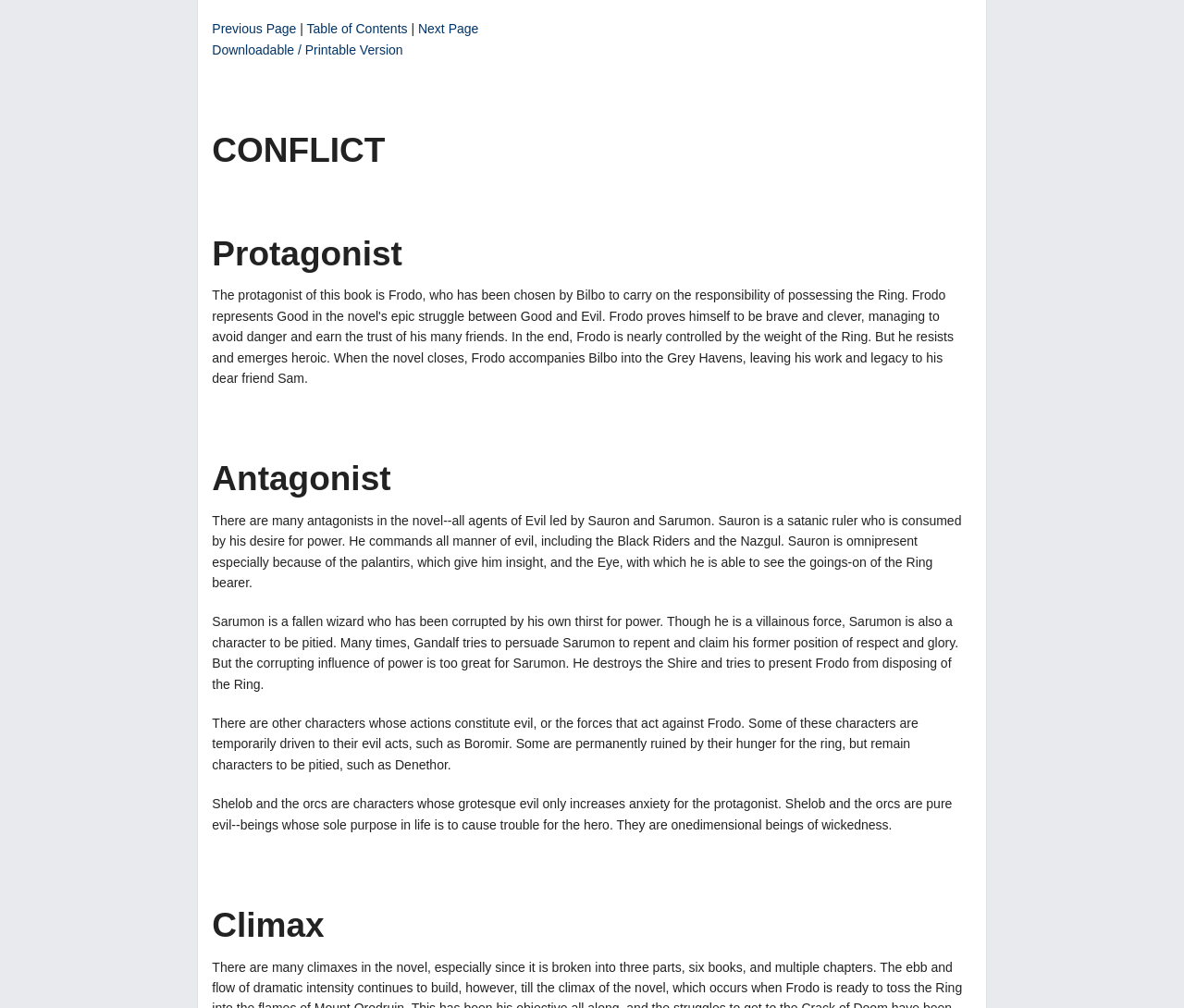Given the webpage screenshot, identify the bounding box of the UI element that matches this description: "Table of Contents".

[0.259, 0.021, 0.344, 0.036]